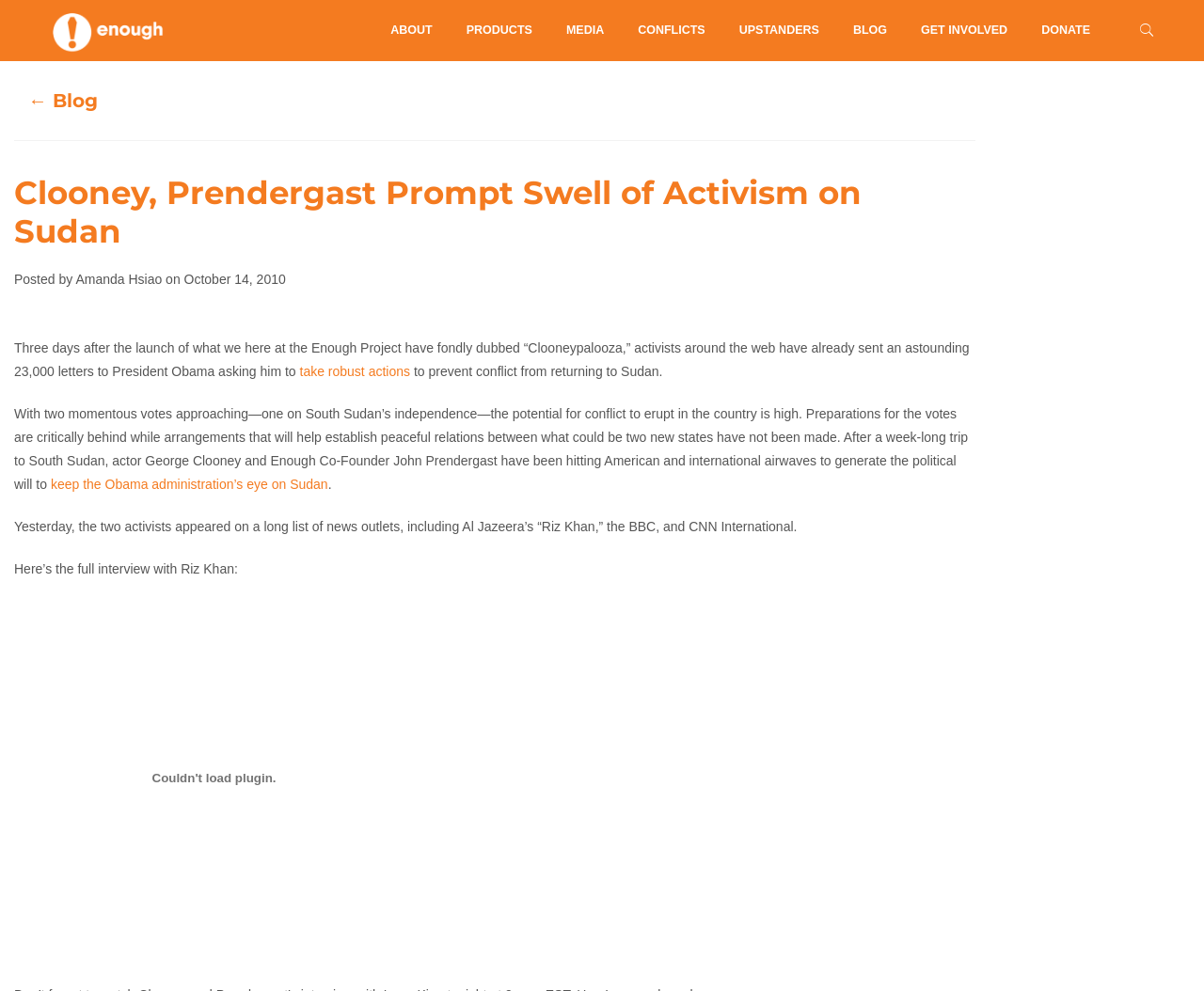Identify the bounding box coordinates of the clickable region required to complete the instruction: "Read the article by Amanda Hsiao". The coordinates should be given as four float numbers within the range of 0 and 1, i.e., [left, top, right, bottom].

[0.343, 0.636, 0.435, 0.658]